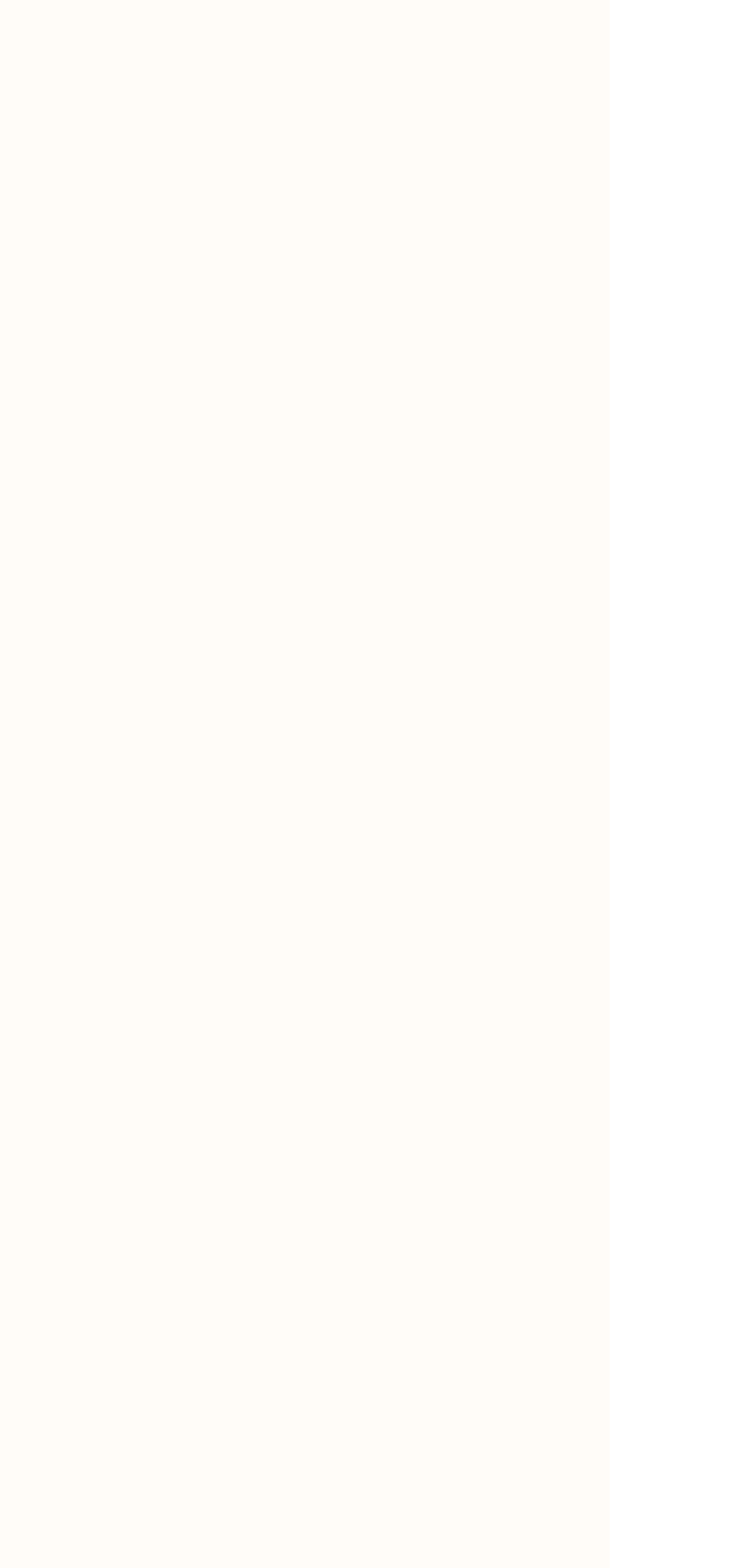Use a single word or phrase to answer the question: 
How many services can be selected?

5